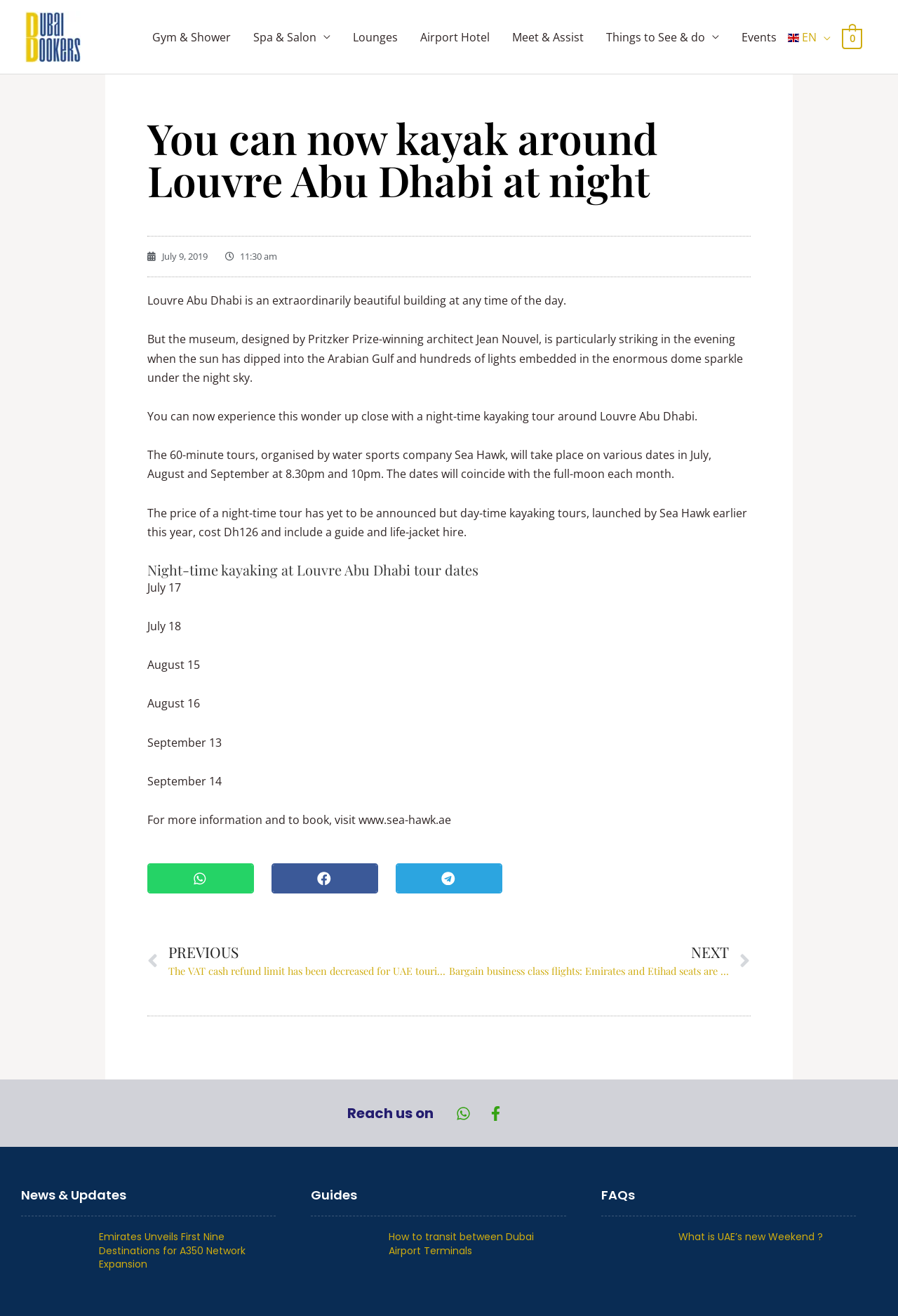Identify the bounding box coordinates of the section that should be clicked to achieve the task described: "Click on the 'Gym & Shower' link".

[0.157, 0.01, 0.27, 0.046]